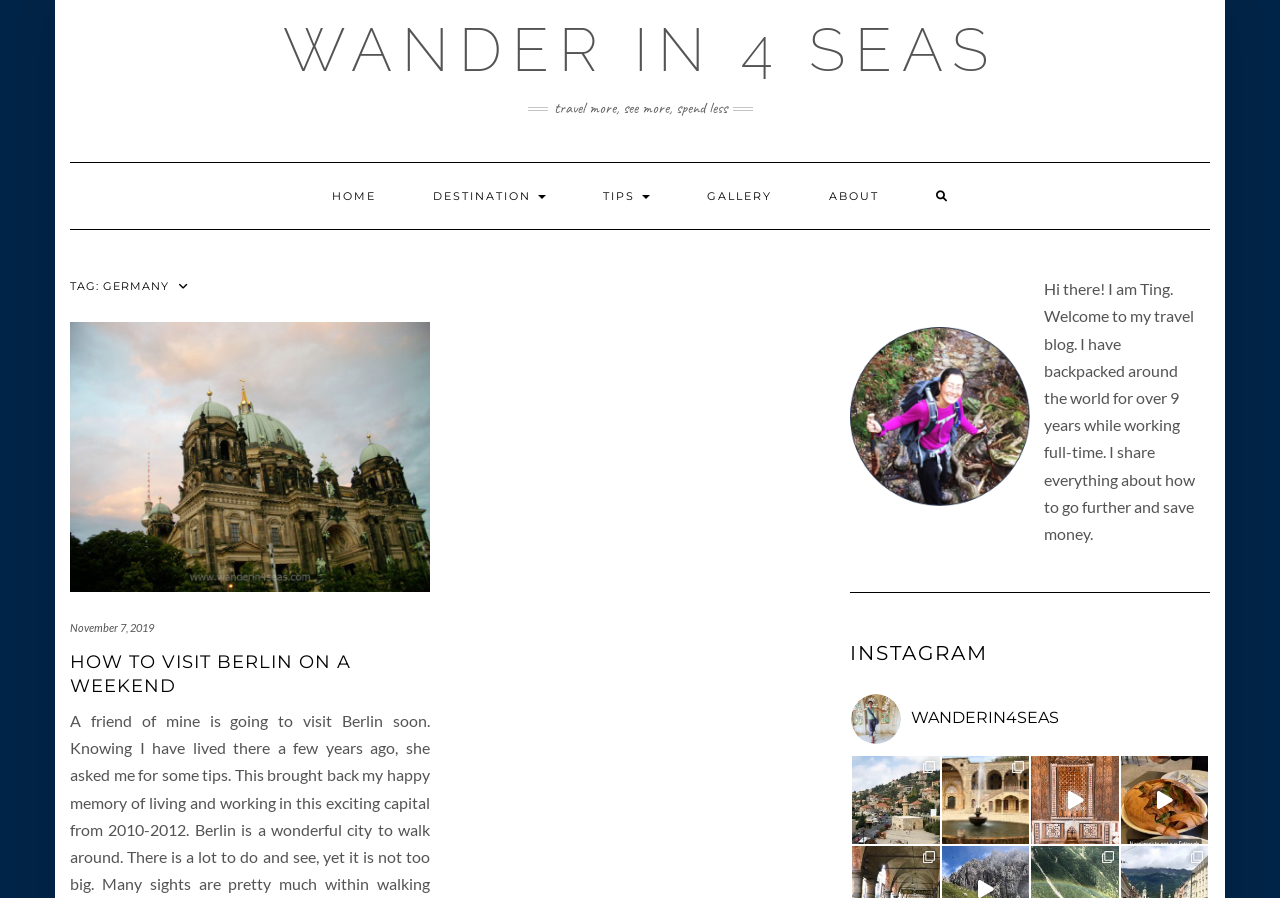Locate the bounding box coordinates of the element to click to perform the following action: 'Read the article 'How to visit berlin on a weekend''. The coordinates should be given as four float values between 0 and 1, in the form of [left, top, right, bottom].

[0.055, 0.359, 0.336, 0.659]